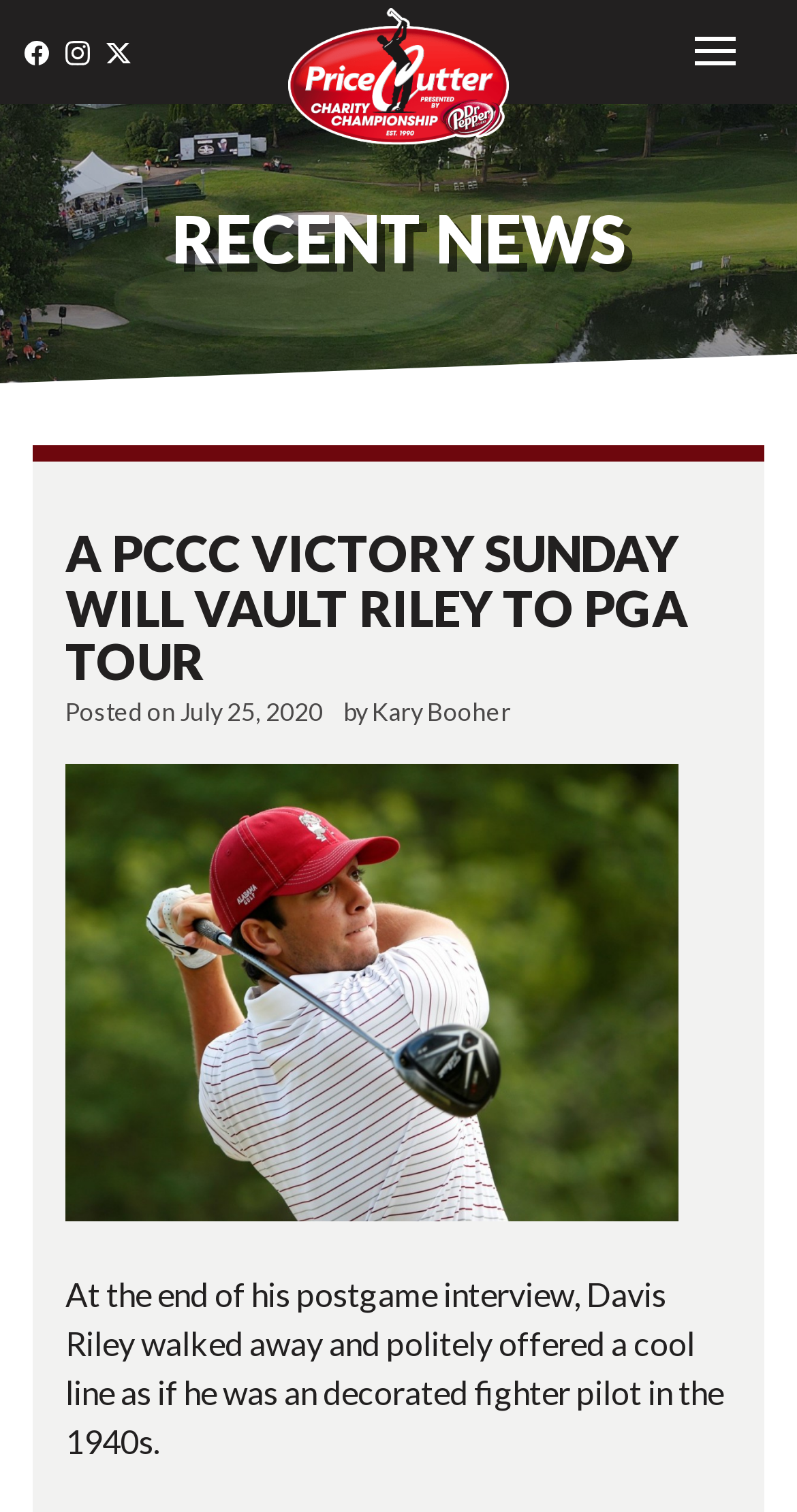Please provide a comprehensive response to the question below by analyzing the image: 
Who wrote the article?

I found the answer by looking at the link element with the text 'Kary Booher' which is preceded by the text 'by', indicating that Kary Booher is the author of the article.